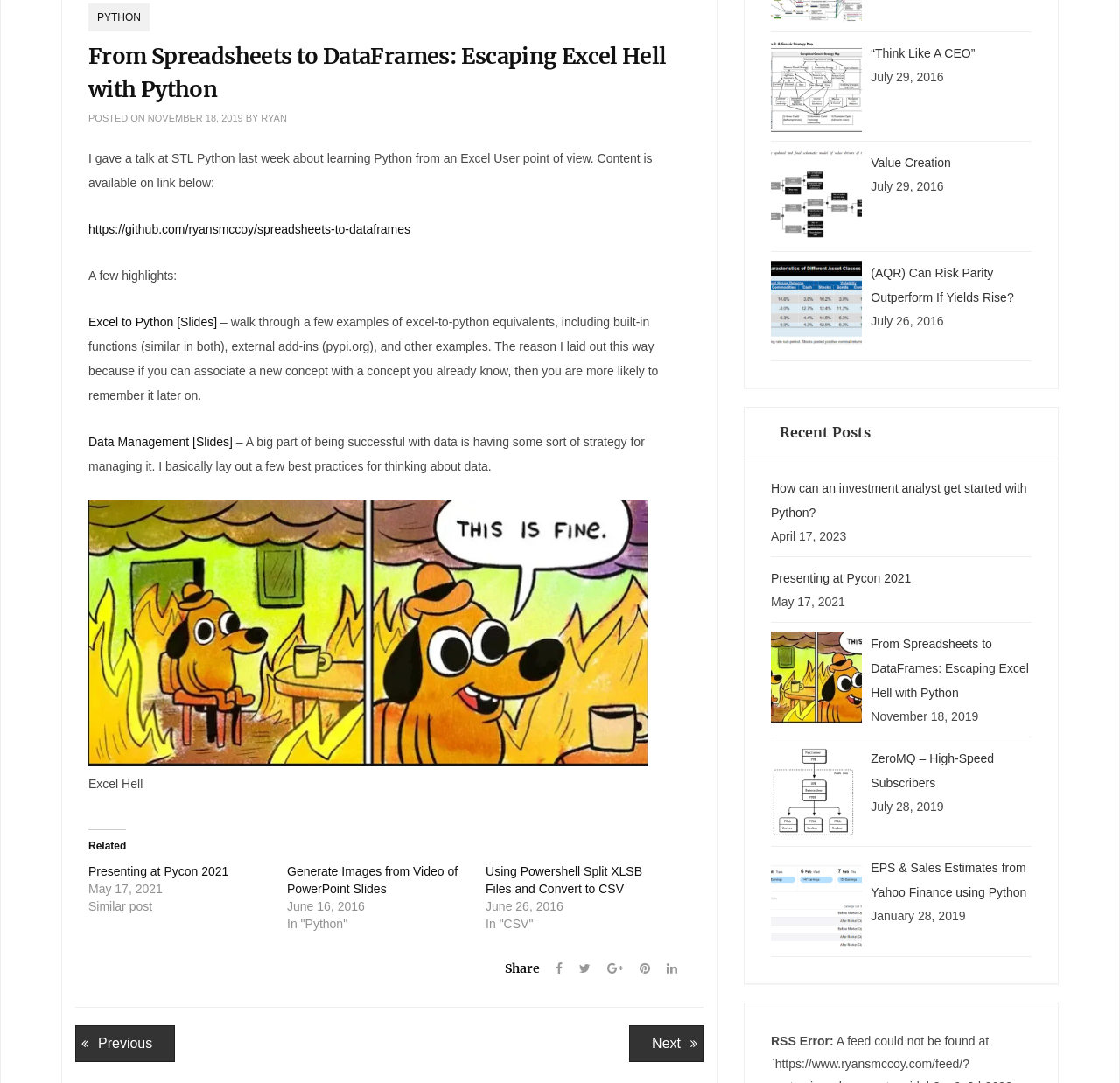Find the bounding box of the UI element described as: "Value Creation". The bounding box coordinates should be given as four float values between 0 and 1, i.e., [left, top, right, bottom].

[0.778, 0.144, 0.849, 0.157]